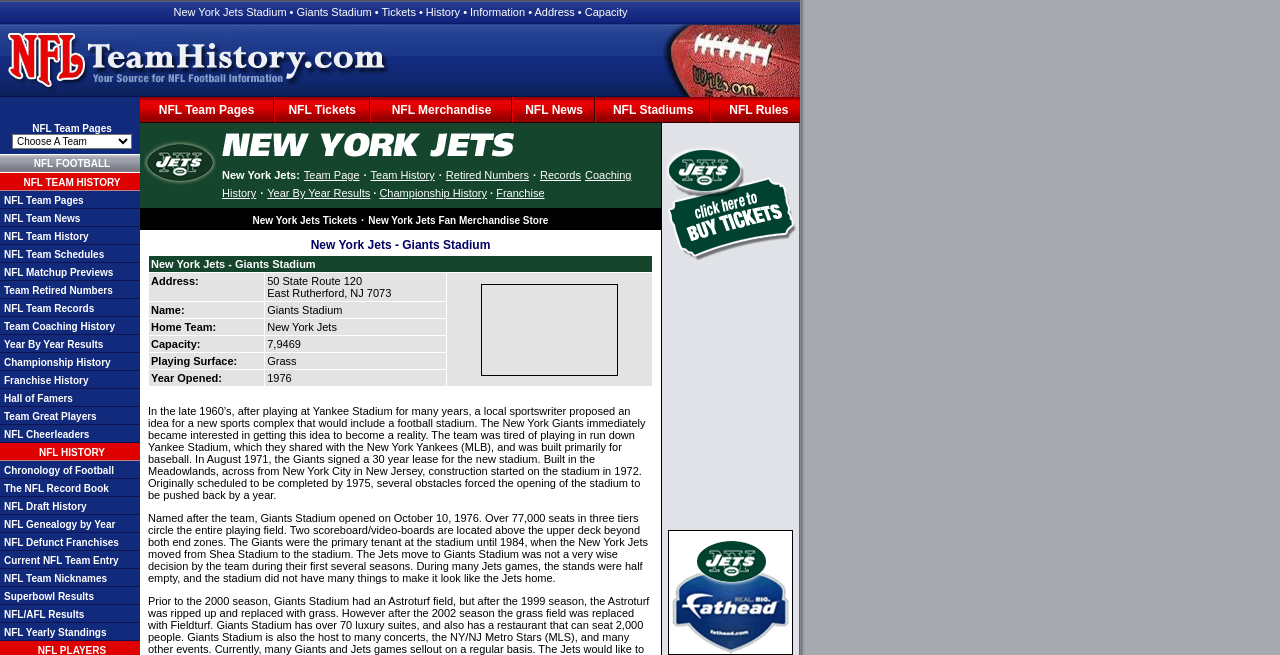Given the description of the UI element: "New York Jets Tickets", predict the bounding box coordinates in the form of [left, top, right, bottom], with each value being a float between 0 and 1.

[0.197, 0.328, 0.279, 0.345]